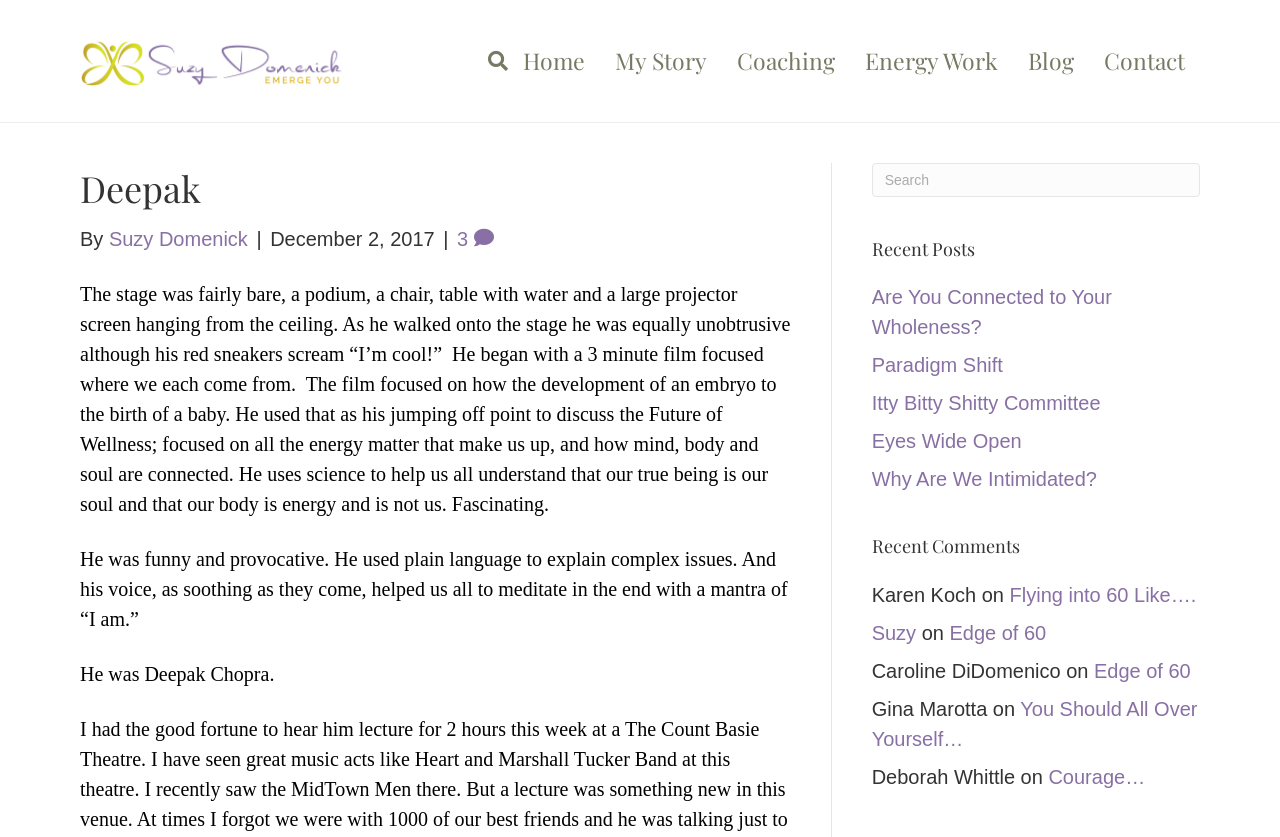Based on the image, provide a detailed response to the question:
How many recent comments are listed?

There are 5 recent comments listed, which can be inferred from the links 'Flying into 60 Like….', 'Edge of 60', 'Edge of 60', 'You Should All Over Yourself…', and 'Courage…' located under the heading 'Recent Comments'.